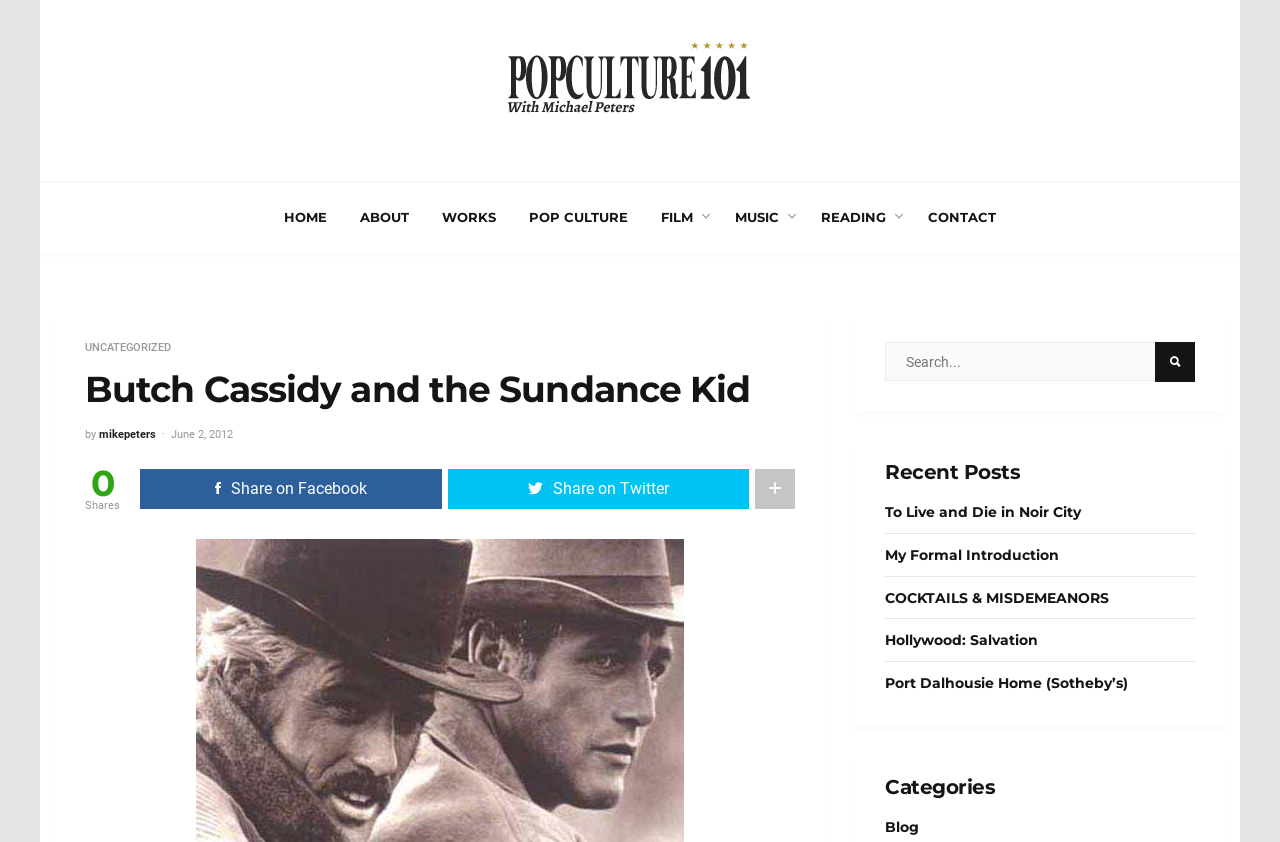Please find the bounding box for the following UI element description. Provide the coordinates in (top-left x, top-left y, bottom-right x, bottom-right y) format, with values between 0 and 1: Where We Stand

None